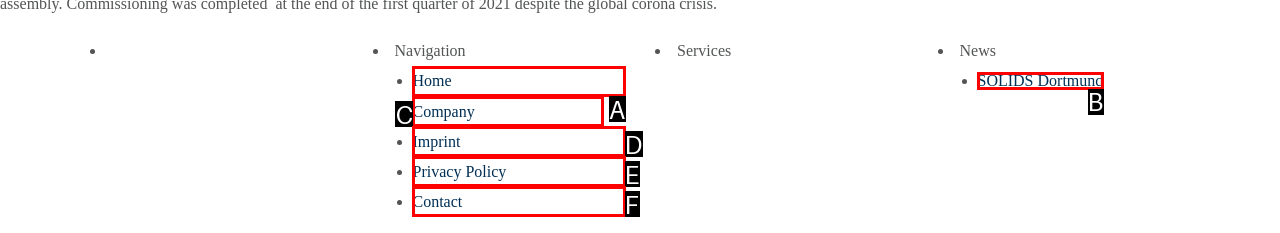Assess the description: SOLIDS Dortmund and select the option that matches. Provide the letter of the chosen option directly from the given choices.

B